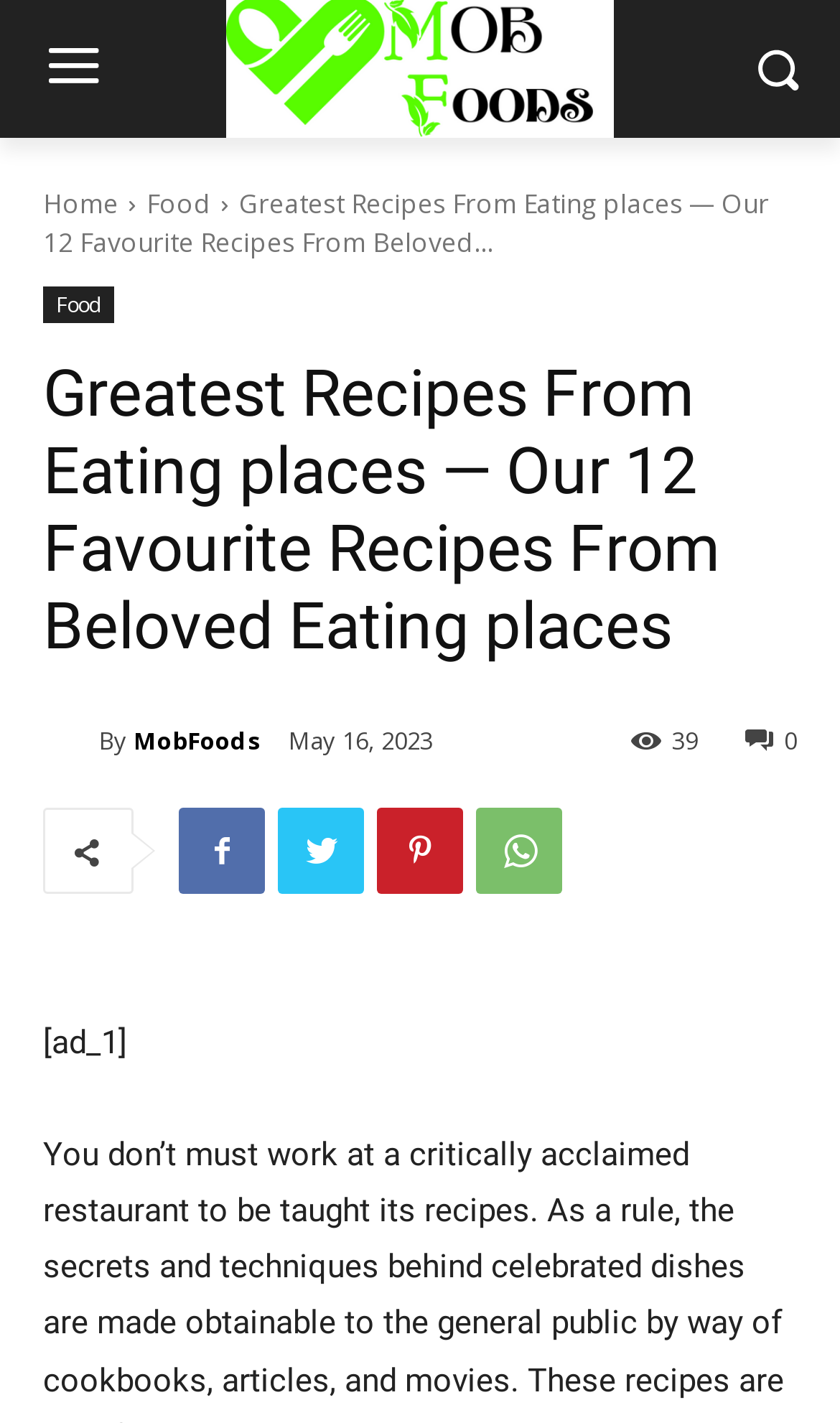Please provide the bounding box coordinate of the region that matches the element description: parent_node: By title="MobFoods". Coordinates should be in the format (top-left x, top-left y, bottom-right x, bottom-right y) and all values should be between 0 and 1.

[0.051, 0.505, 0.118, 0.535]